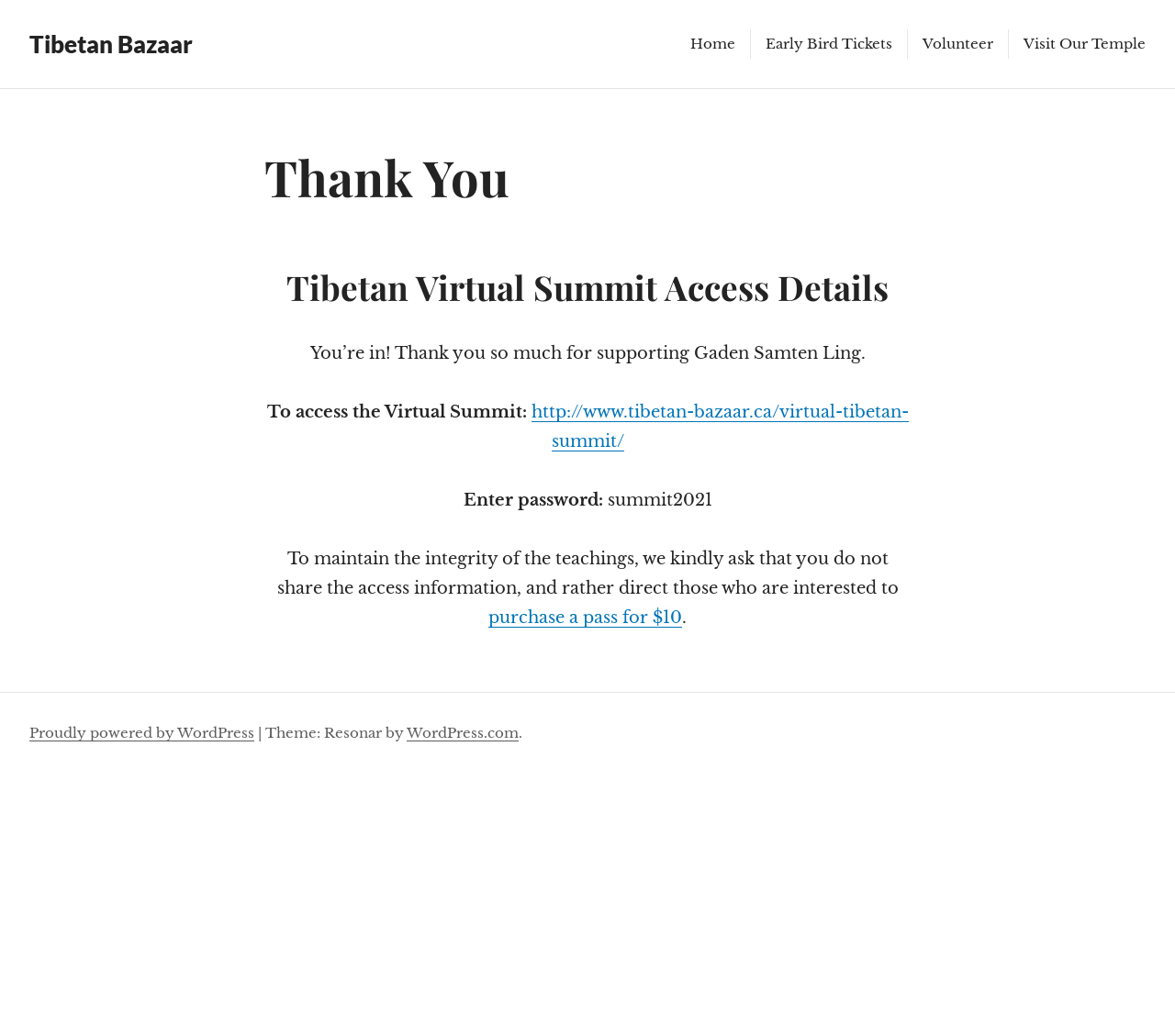For the given element description purchase a pass for $10, determine the bounding box coordinates of the UI element. The coordinates should follow the format (top-left x, top-left y, bottom-right x, bottom-right y) and be within the range of 0 to 1.

[0.416, 0.586, 0.58, 0.606]